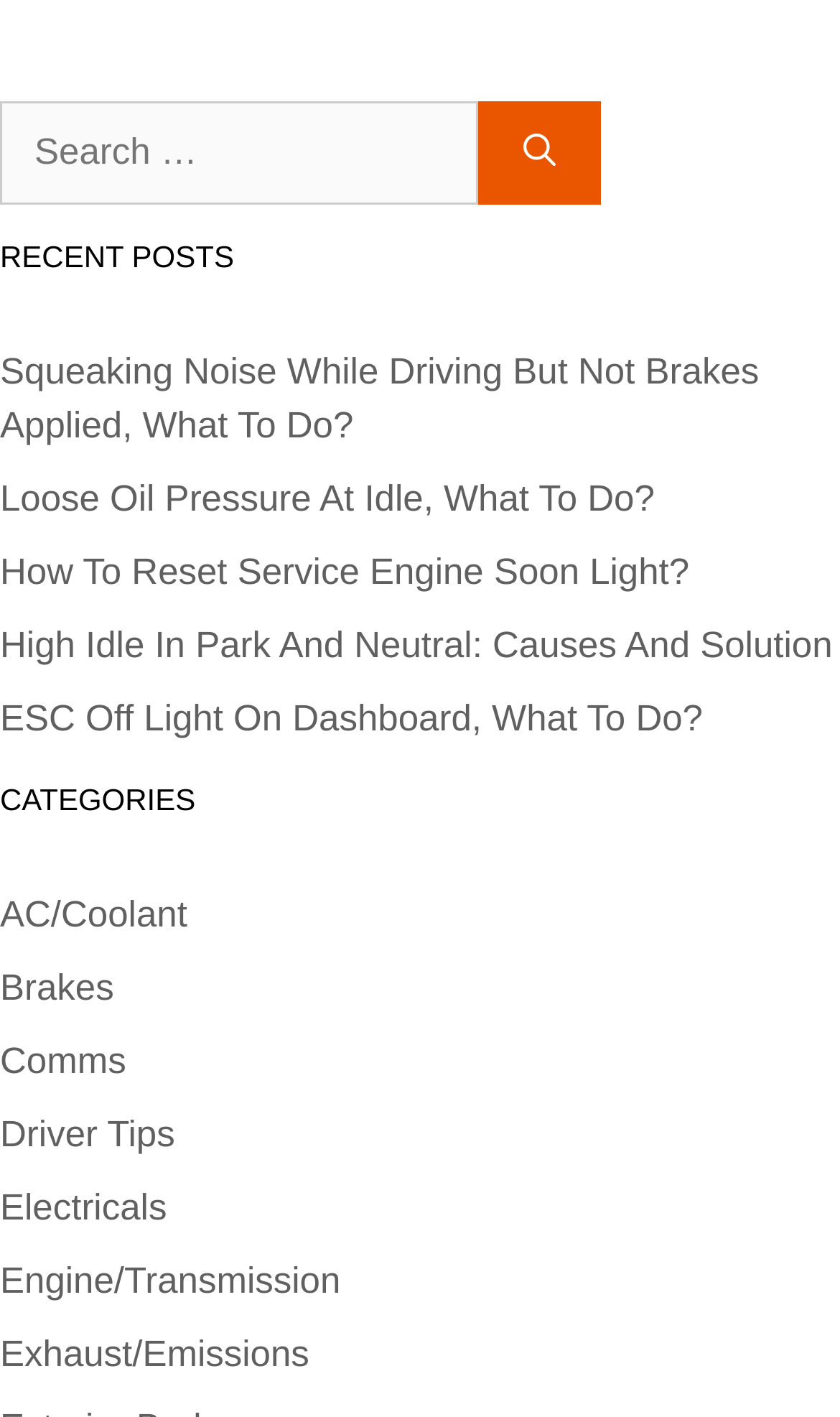Locate the bounding box of the UI element with the following description: "parent_node: Search for: aria-label="Search"".

[0.569, 0.072, 0.715, 0.144]